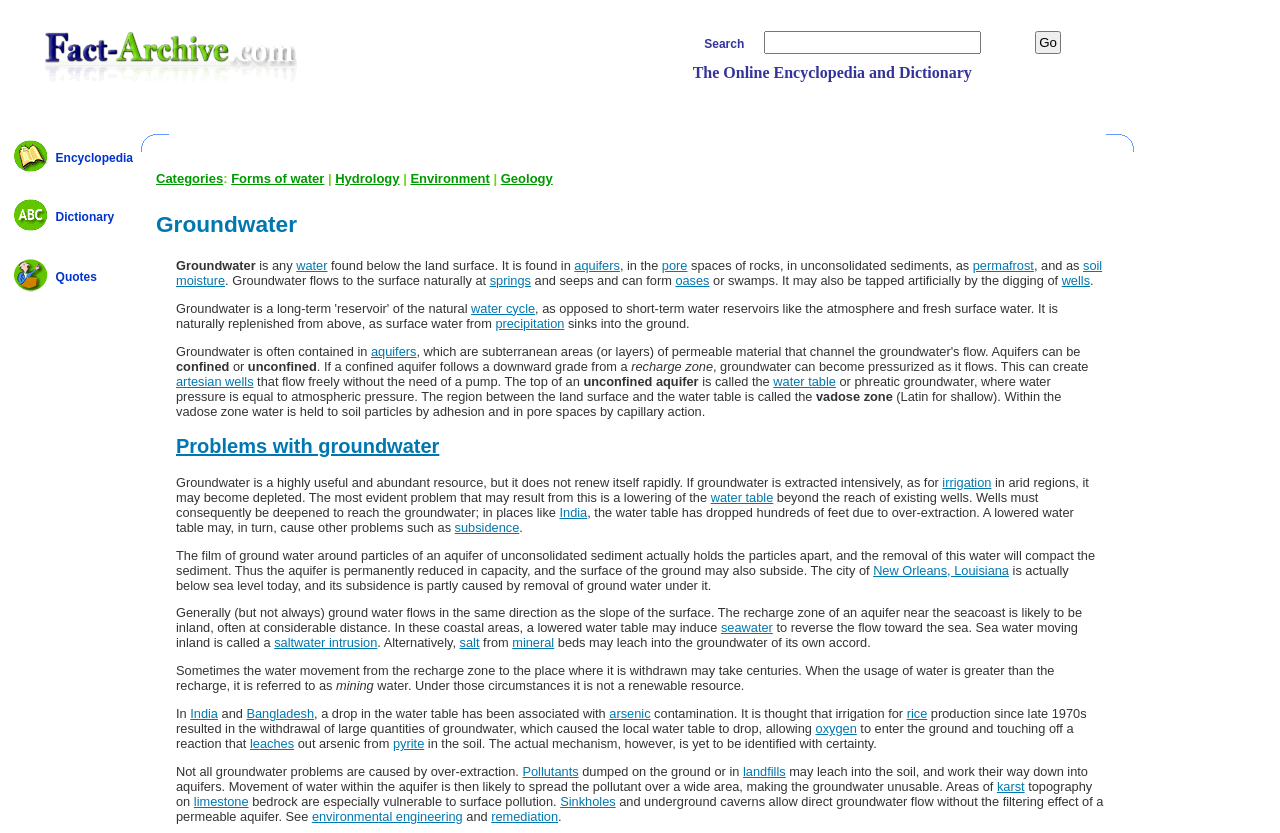Please provide a short answer using a single word or phrase for the question:
How many search fields are there?

1